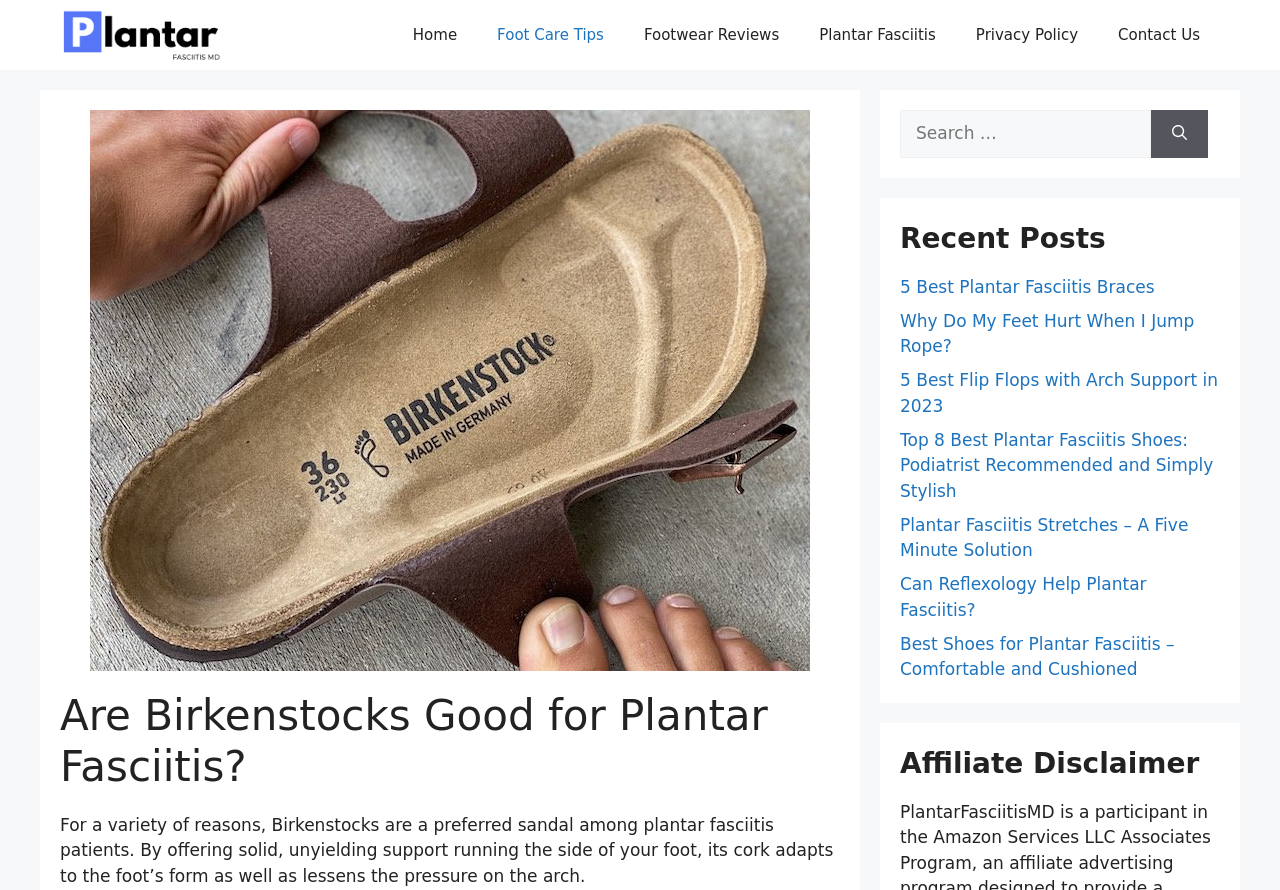Based on the image, give a detailed response to the question: What is the primary navigation menu?

The primary navigation menu is located at the top of the webpage and contains links to 'Plantar Fasciitis MD', 'Home', 'Foot Care Tips', 'Footwear Reviews', 'Plantar Fasciitis', 'Privacy Policy', and 'Contact Us'.